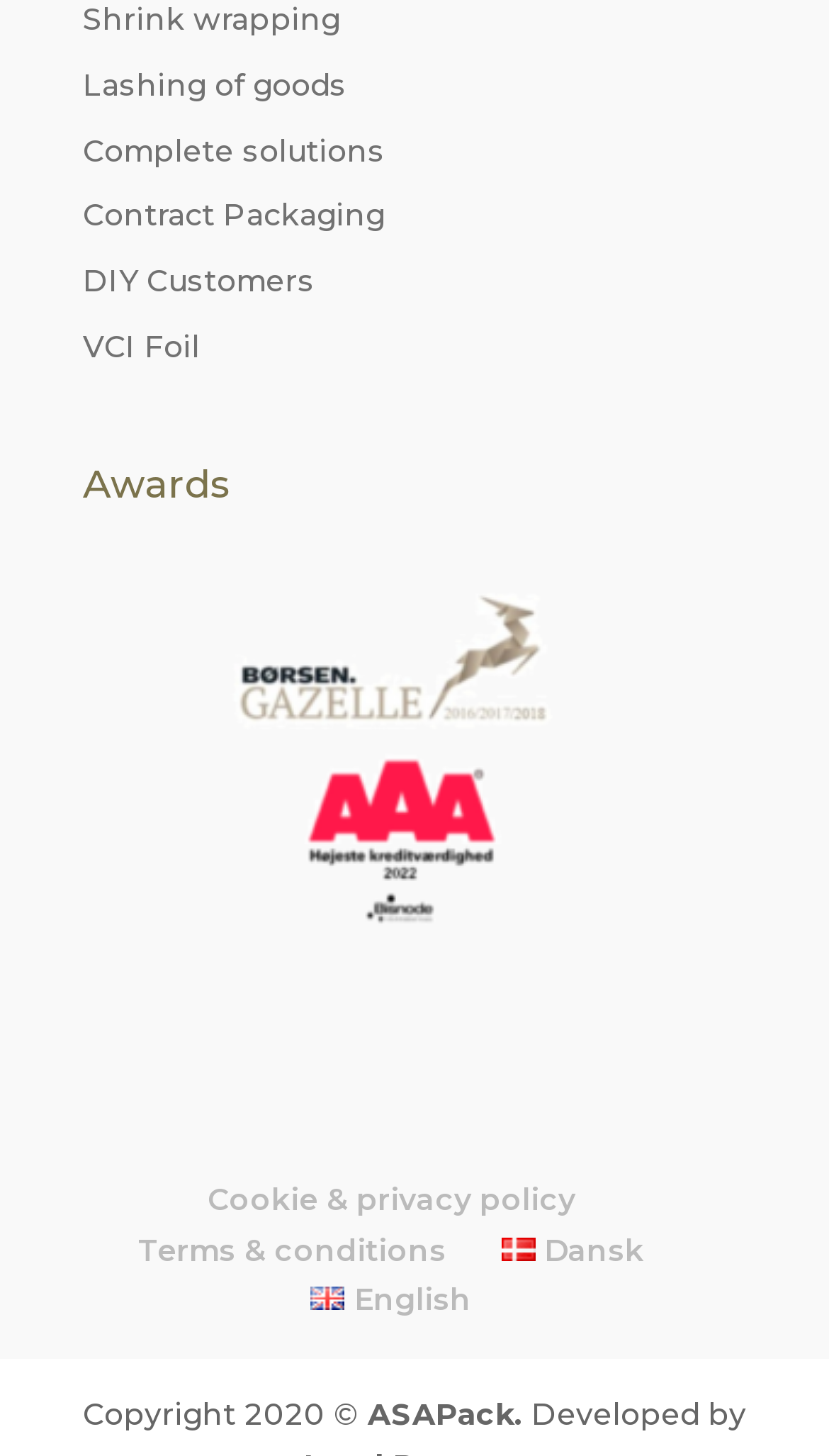What is the language option below the 'Terms & conditions' link?
Refer to the image and answer the question using a single word or phrase.

Dansk